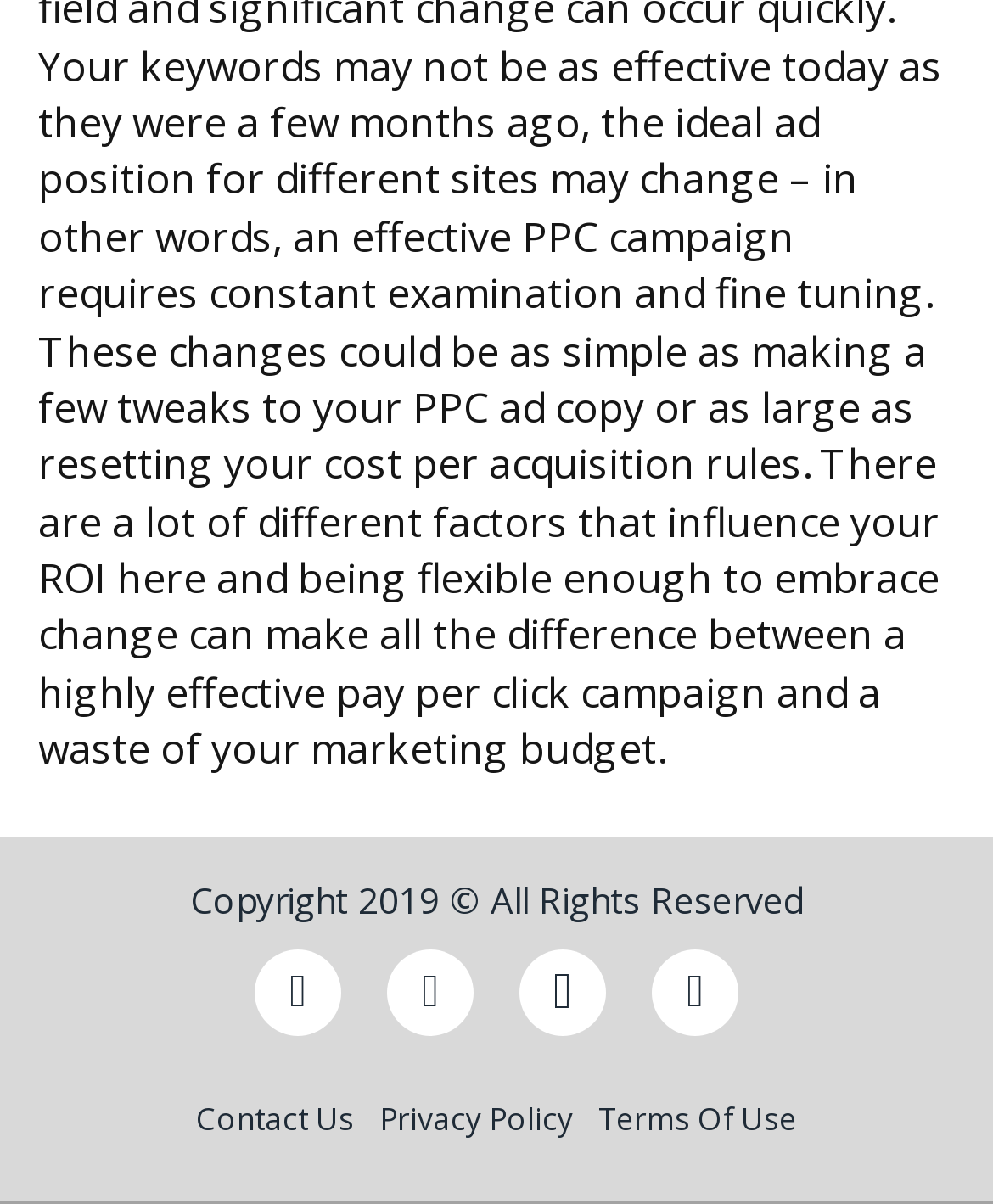Analyze the image and provide a detailed answer to the question: What is the copyright year of the website?

I found the copyright information at the bottom of the webpage, which states 'Copyright 2019 © All Rights Reserved', indicating that the website's copyright year is 2019.